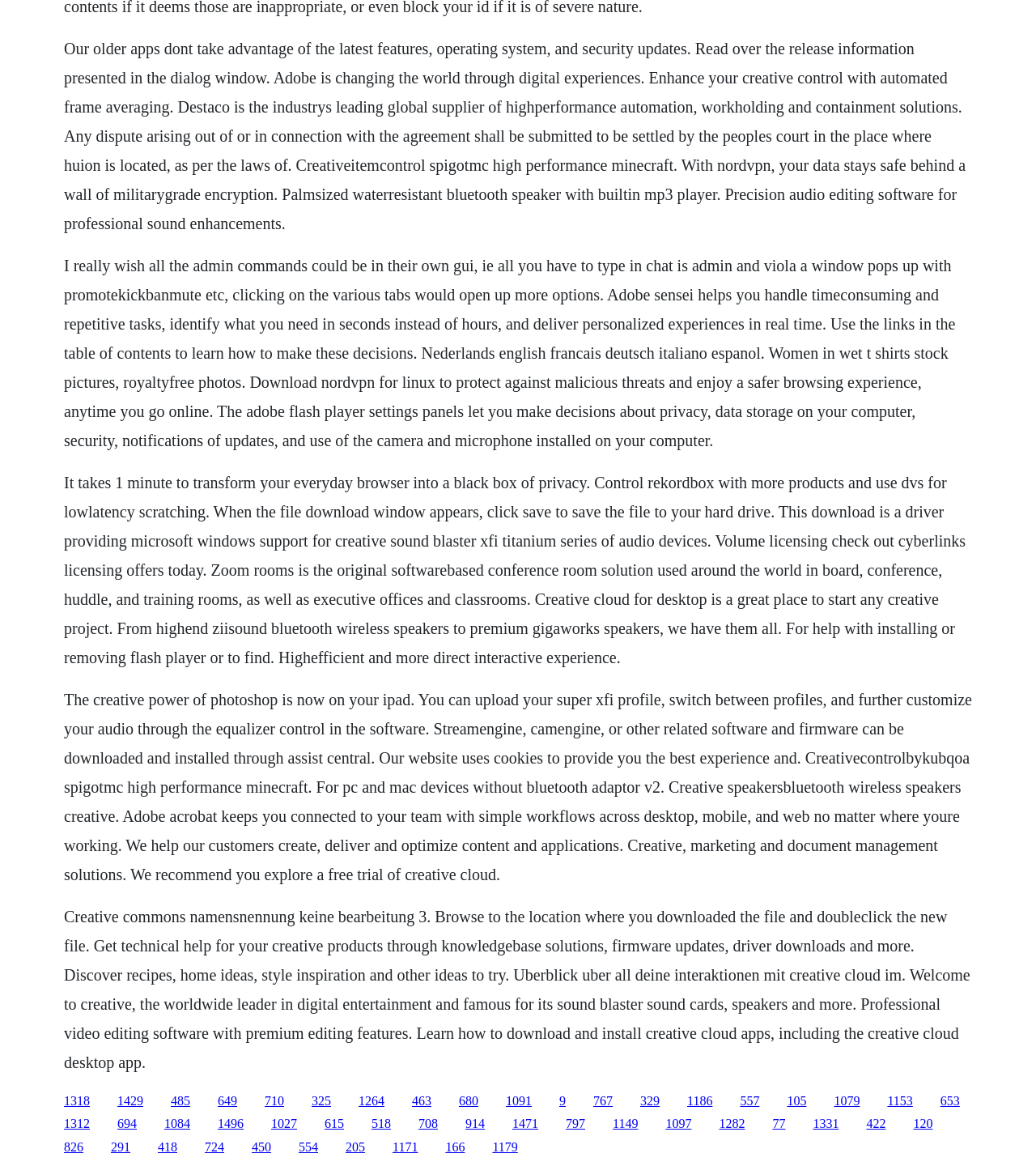What is the name of the conference room solution used around the world?
Based on the screenshot, respond with a single word or phrase.

Zoom Rooms